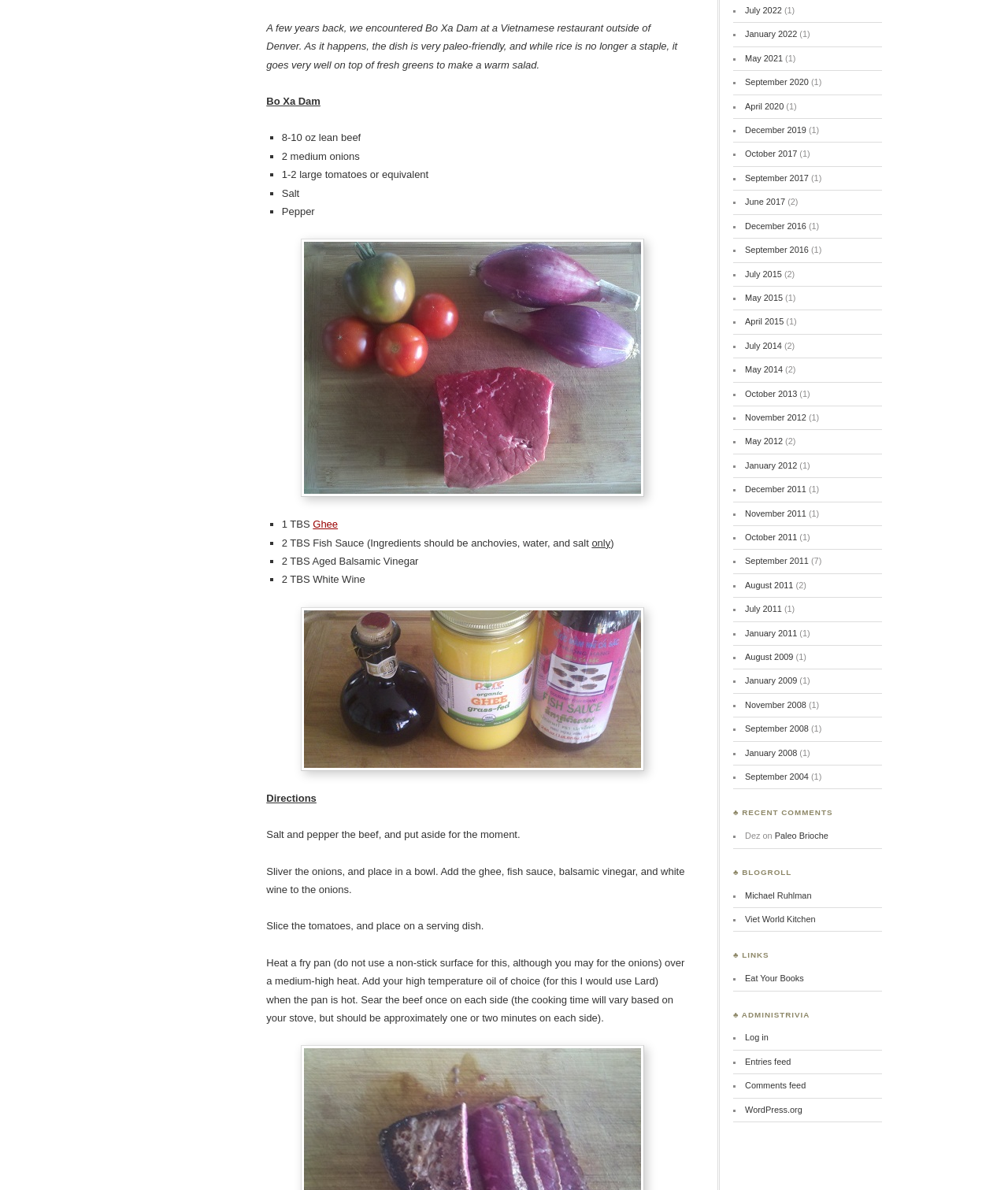Identify the bounding box for the UI element described as: "Eat Your Books". Ensure the coordinates are four float numbers between 0 and 1, formatted as [left, top, right, bottom].

[0.739, 0.818, 0.798, 0.826]